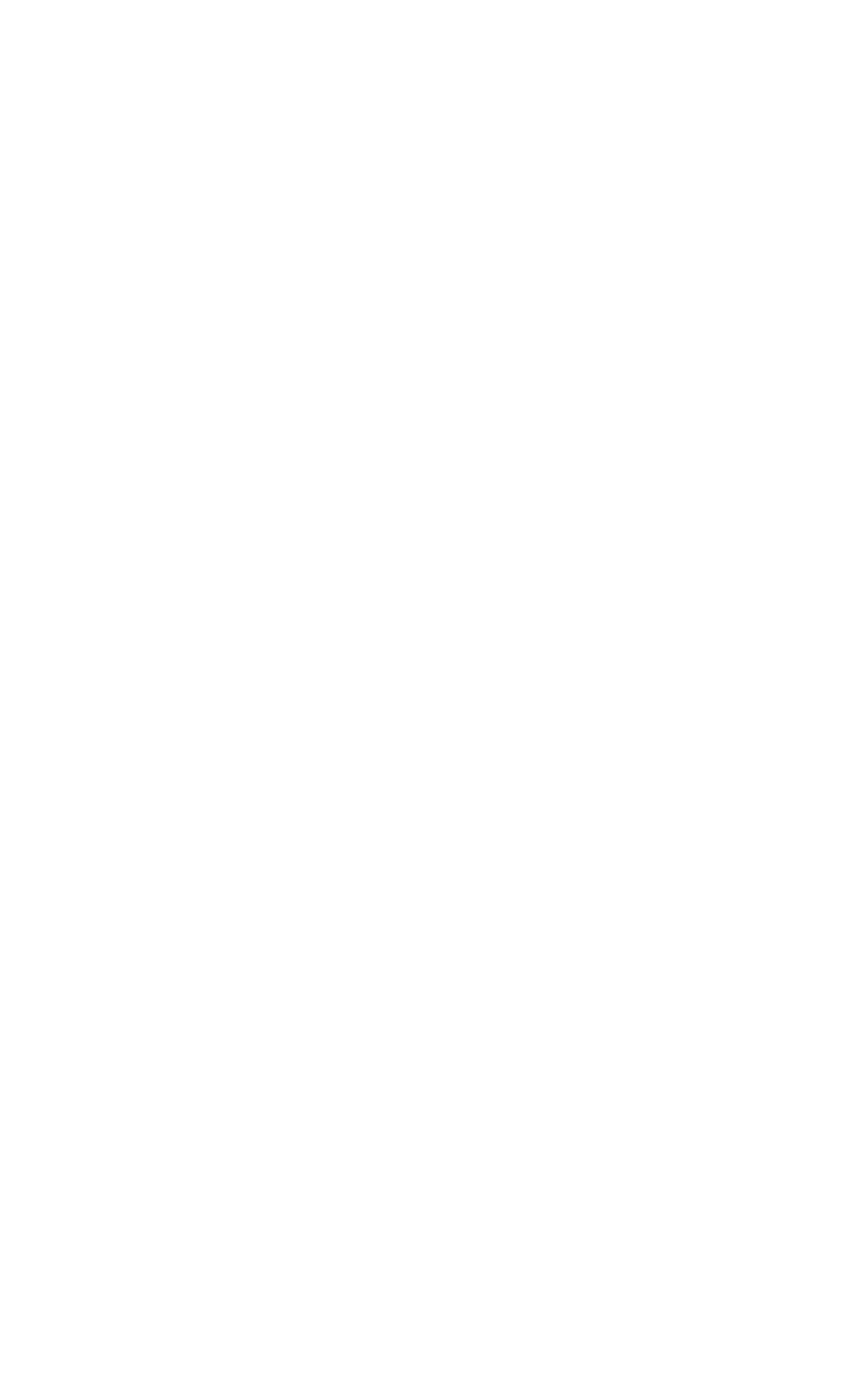What is the most popular Linux distribution?
Based on the image content, provide your answer in one word or a short phrase.

Red Hat